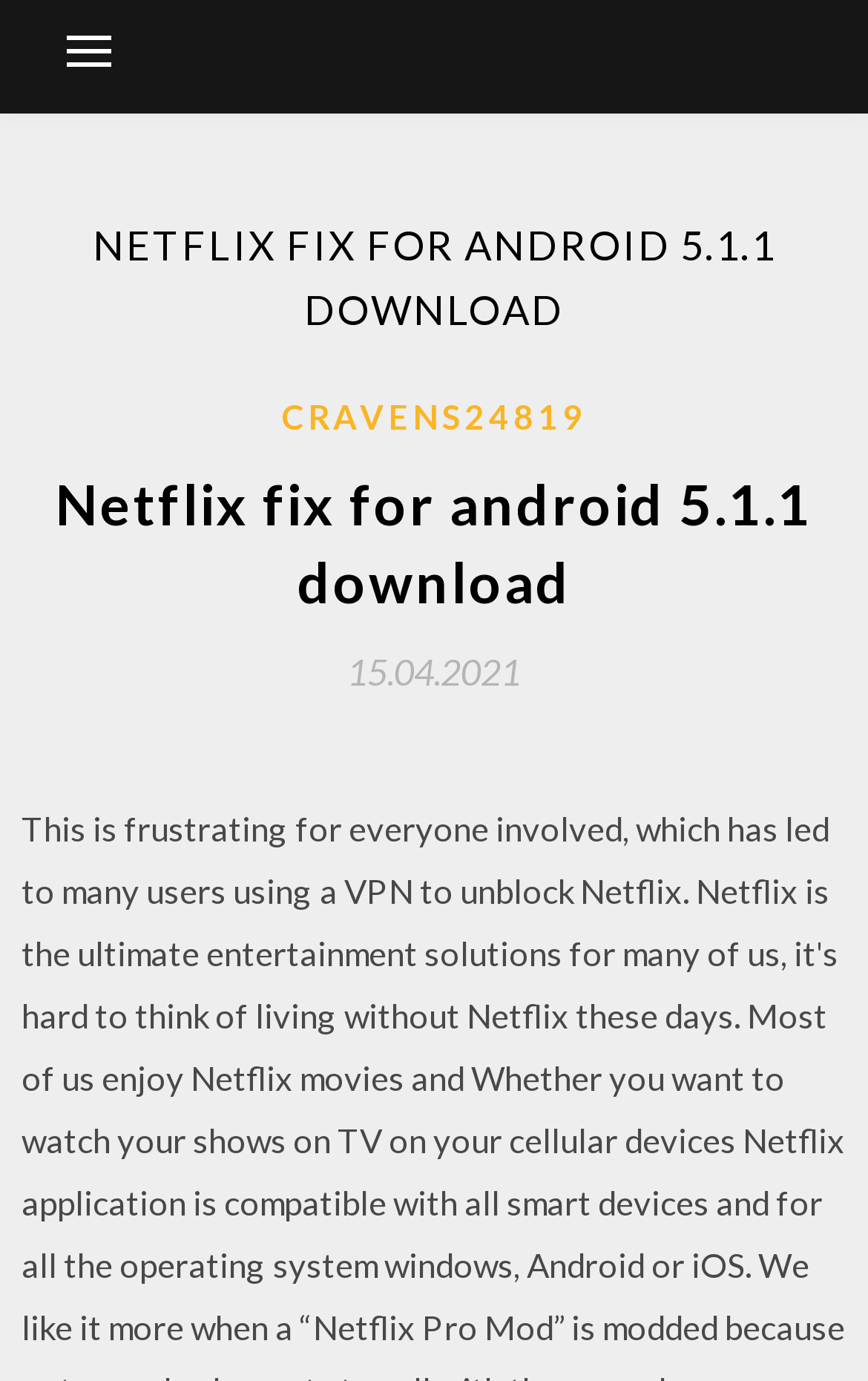Provide a comprehensive description of the webpage.

The webpage appears to be a blog post or article discussing a solution for accessing Netflix on Android 5.1.1 devices. At the top of the page, there is a button on the left side, which controls the primary menu. 

Below the button, there is a large header section that spans almost the entire width of the page. This section contains the title "NETFLIX FIX FOR ANDROID 5.1.1 DOWNLOAD" in a prominent font. 

Underneath the title, there is another section that contains a link to the author's profile, "CRAVENS24819", positioned on the left side. To the right of the author link, there is a smaller heading that repeats the title "Netflix fix for android 5.1.1 download". 

Further down, there is a link to the publication date, "15.04.2021", which is positioned near the center of the page. The date is also marked as a time element, indicating that it may be interactive.